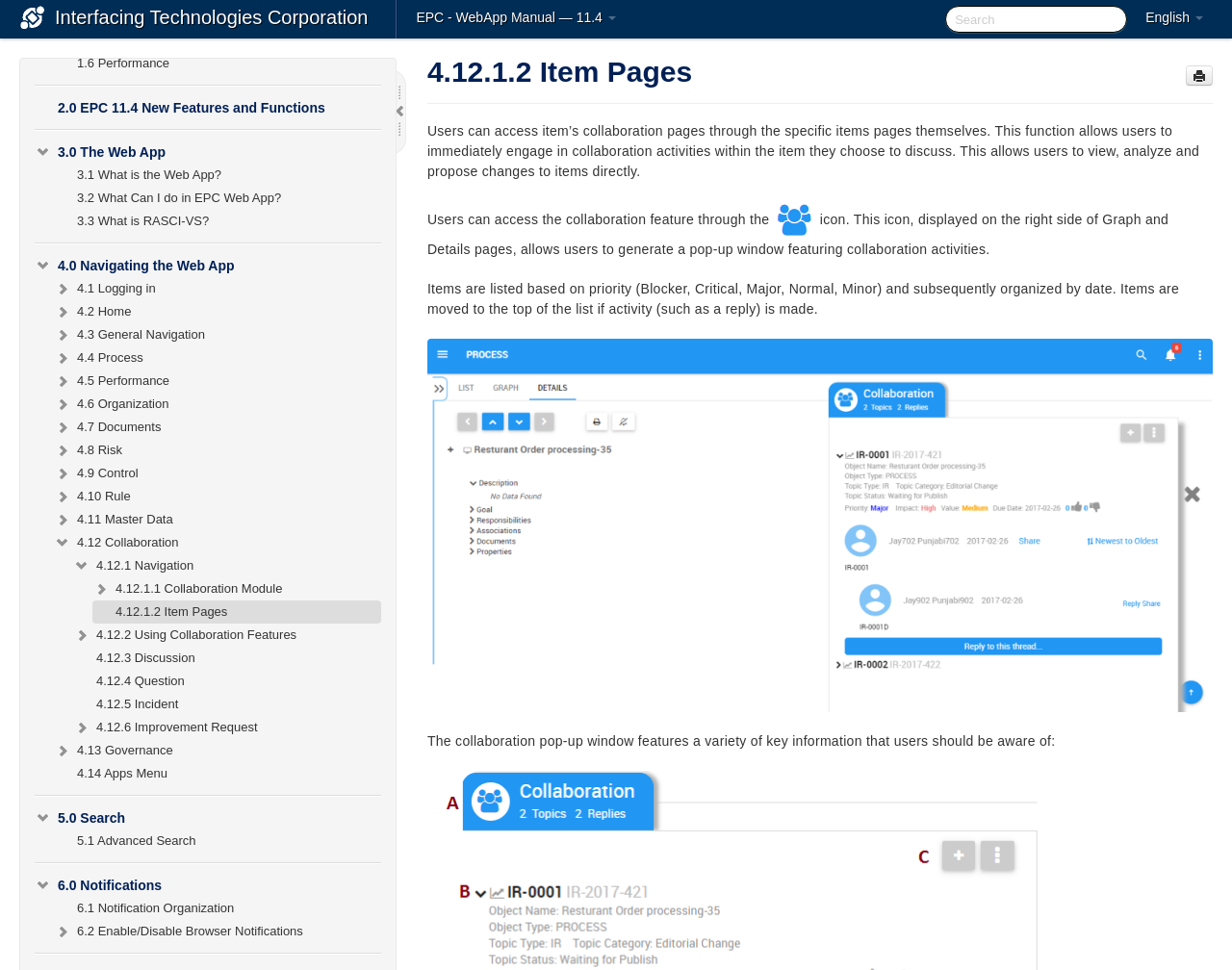Please determine the headline of the webpage and provide its content.

4.12.1.2 Item Pages